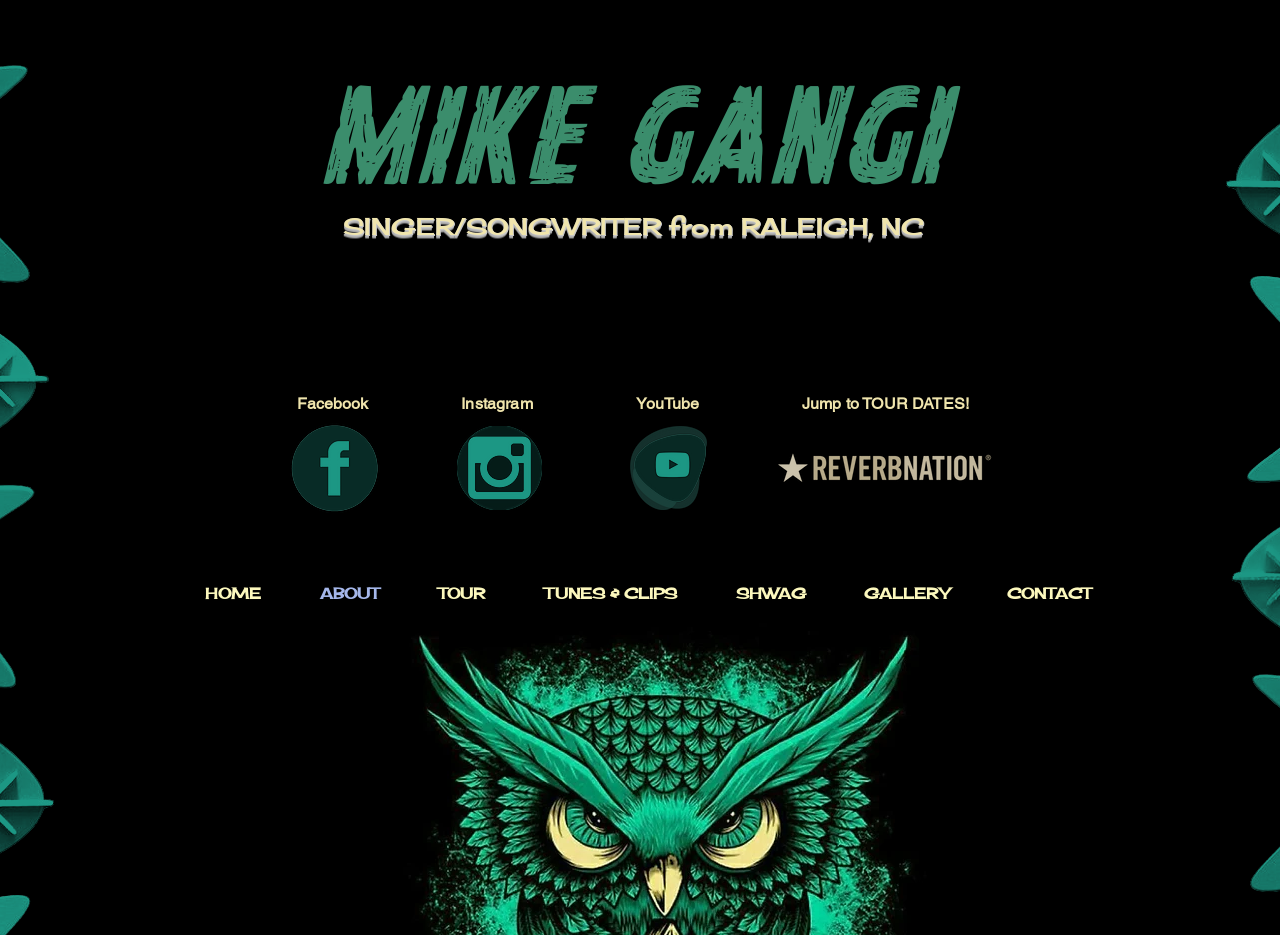Based on the element description: "HOME", identify the UI element and provide its bounding box coordinates. Use four float numbers between 0 and 1, [left, top, right, bottom].

[0.126, 0.62, 0.216, 0.652]